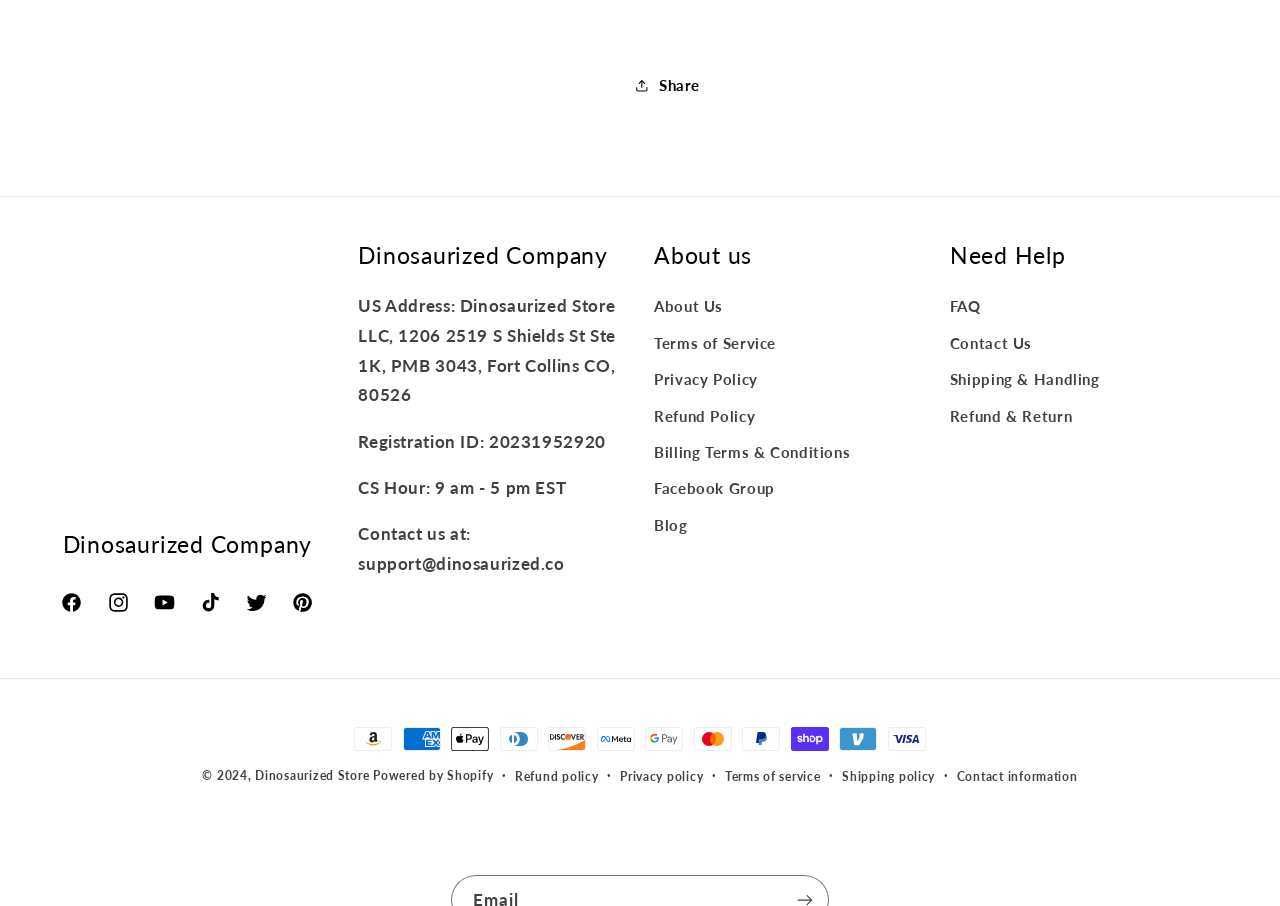Identify the bounding box coordinates for the element that needs to be clicked to fulfill this instruction: "Contact support". Provide the coordinates in the format of four float numbers between 0 and 1: [left, top, right, bottom].

[0.28, 0.578, 0.441, 0.634]